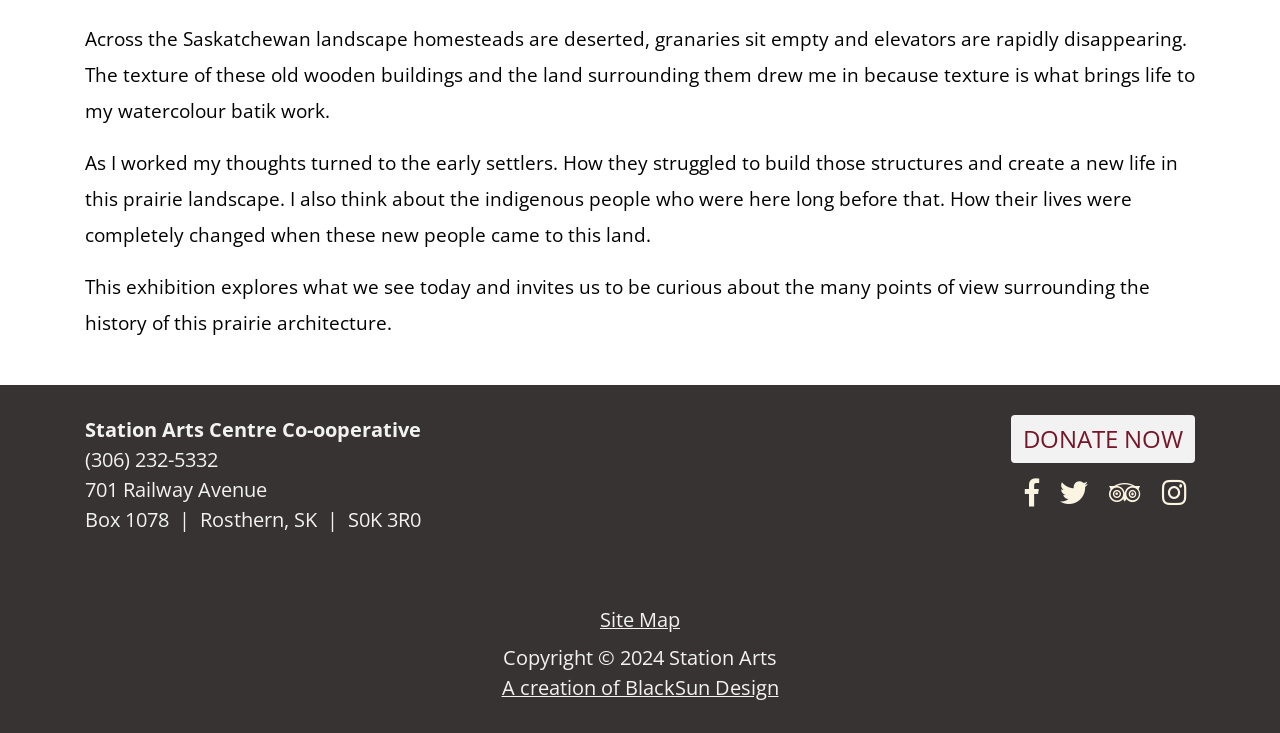What is the theme of the exhibition?
Utilize the information in the image to give a detailed answer to the question.

The theme of the exhibition can be inferred from the text descriptions provided on the webpage. The descriptions mention old wooden buildings, granaries, and elevators, which are typical of prairie architecture. The text also mentions the history of the prairie landscape and the people who lived there, which further supports the theme of prairie architecture.